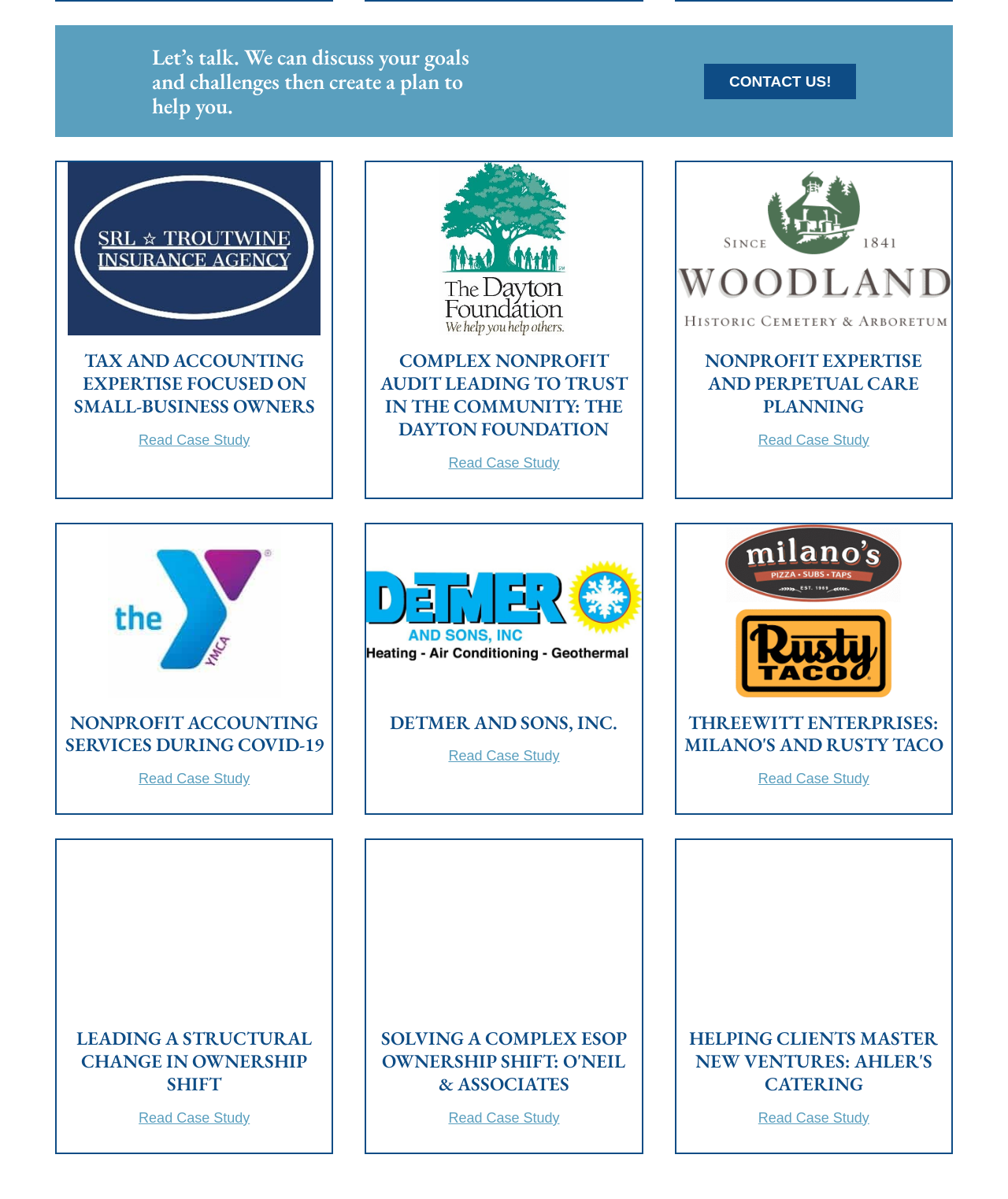What is the tone of the introductory text?
Look at the screenshot and respond with one word or a short phrase.

Inviting